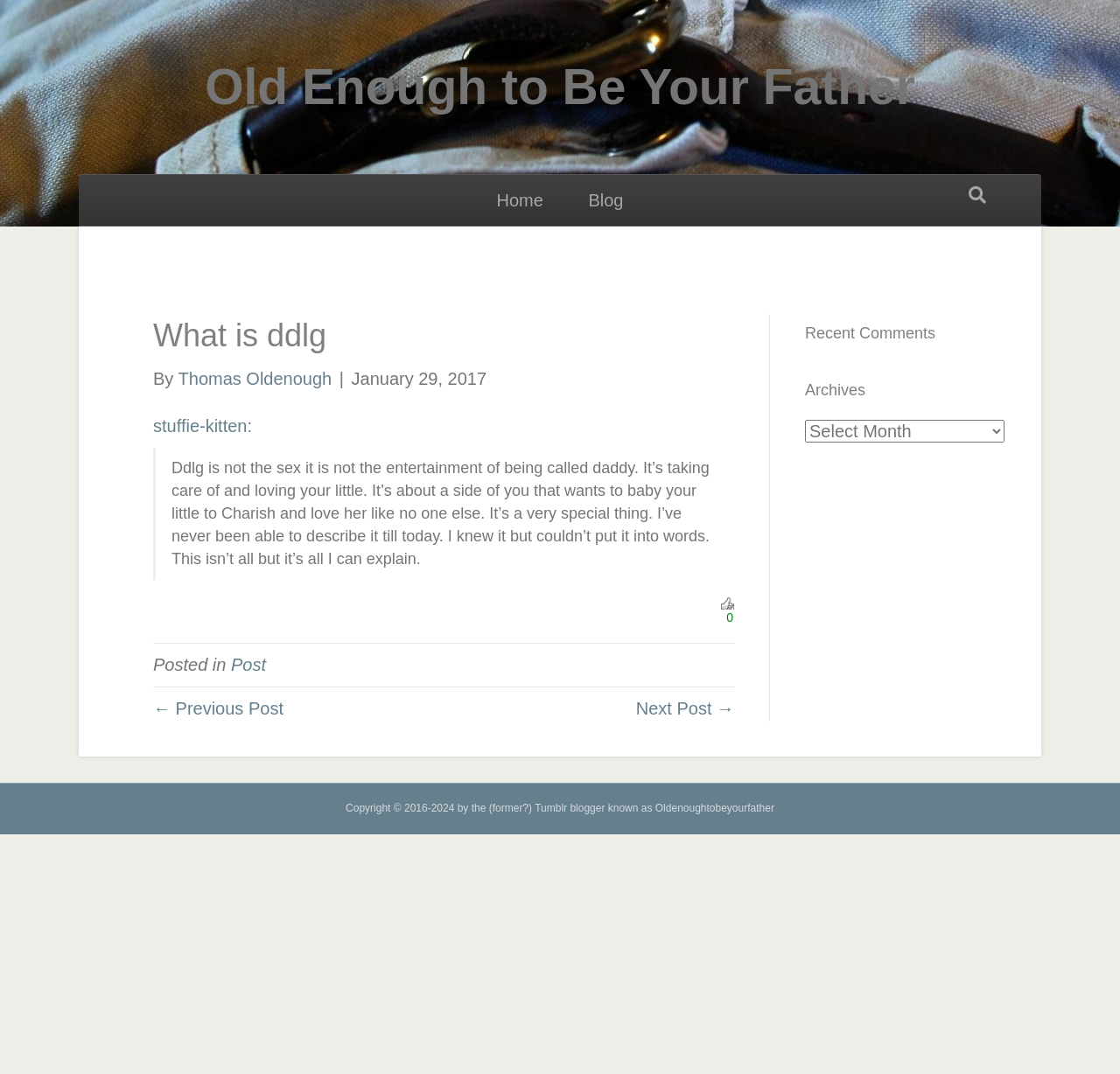Please provide a comprehensive response to the question below by analyzing the image: 
Who is the author of the article?

The author of the article can be identified by looking at the text 'By Thomas Oldenough' which appears below the heading.